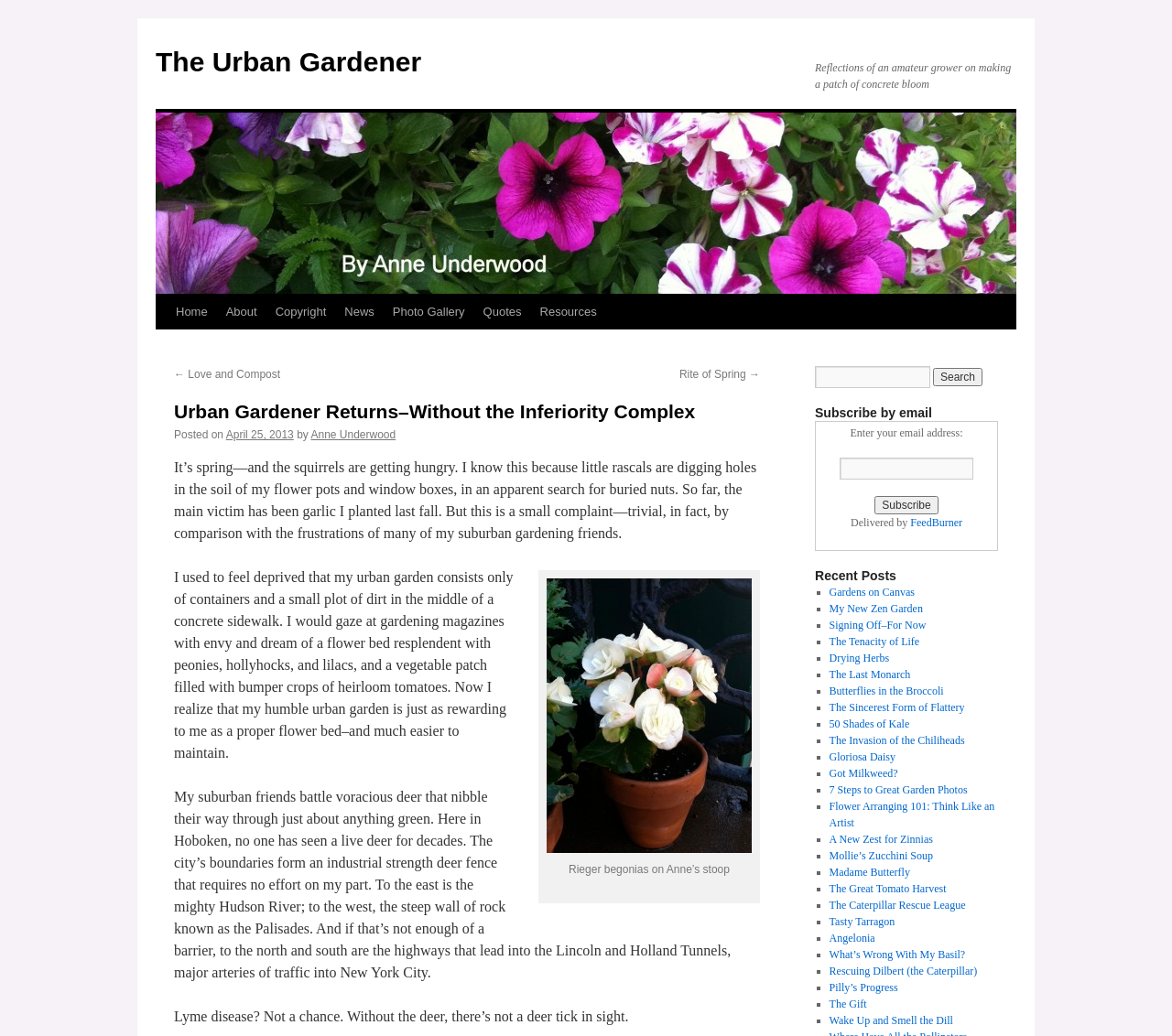What is the author of the blog post?
Please answer the question with a detailed and comprehensive explanation.

I found the author's name by looking at the text 'by' followed by a link with the text 'Anne Underwood'.